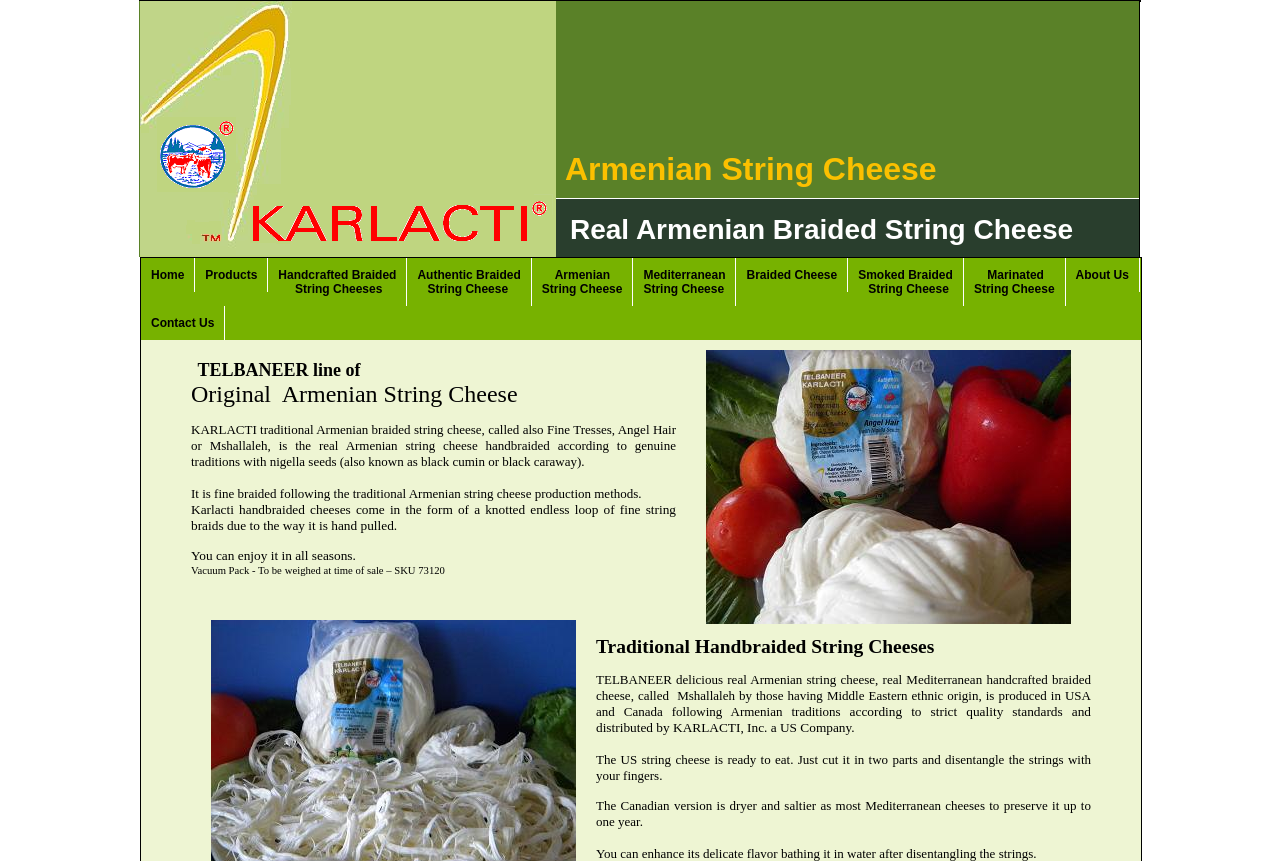What is the name of the company that produces this cheese?
Provide a comprehensive and detailed answer to the question.

The company name is mentioned in the text 'KARLACTI traditional Armenian b' and 'KARLACTI, Inc. a US Company.' which indicates that the company producing this cheese is KARLACTI.